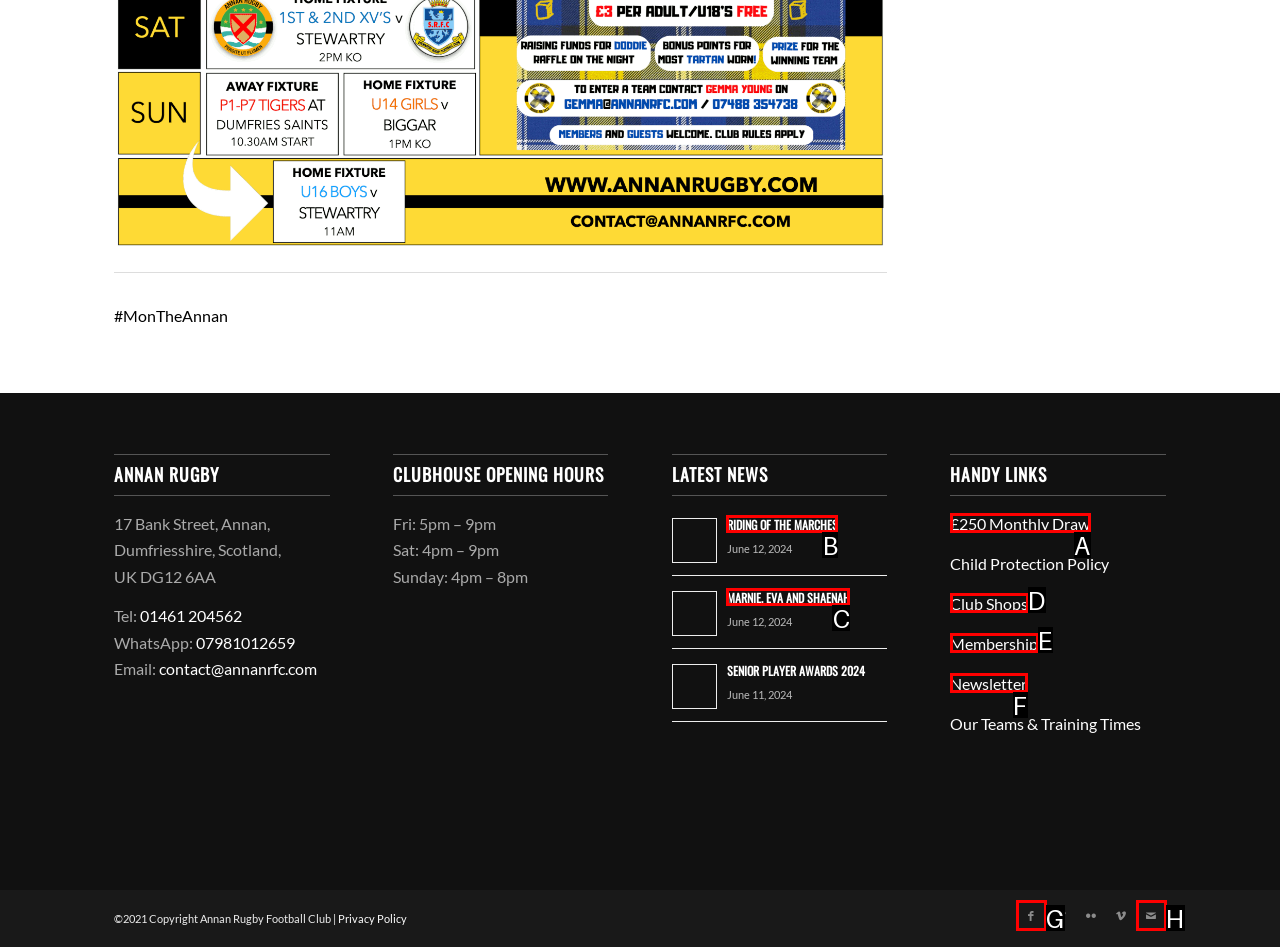Identify the letter that best matches this UI element description: Club Shops
Answer with the letter from the given options.

D